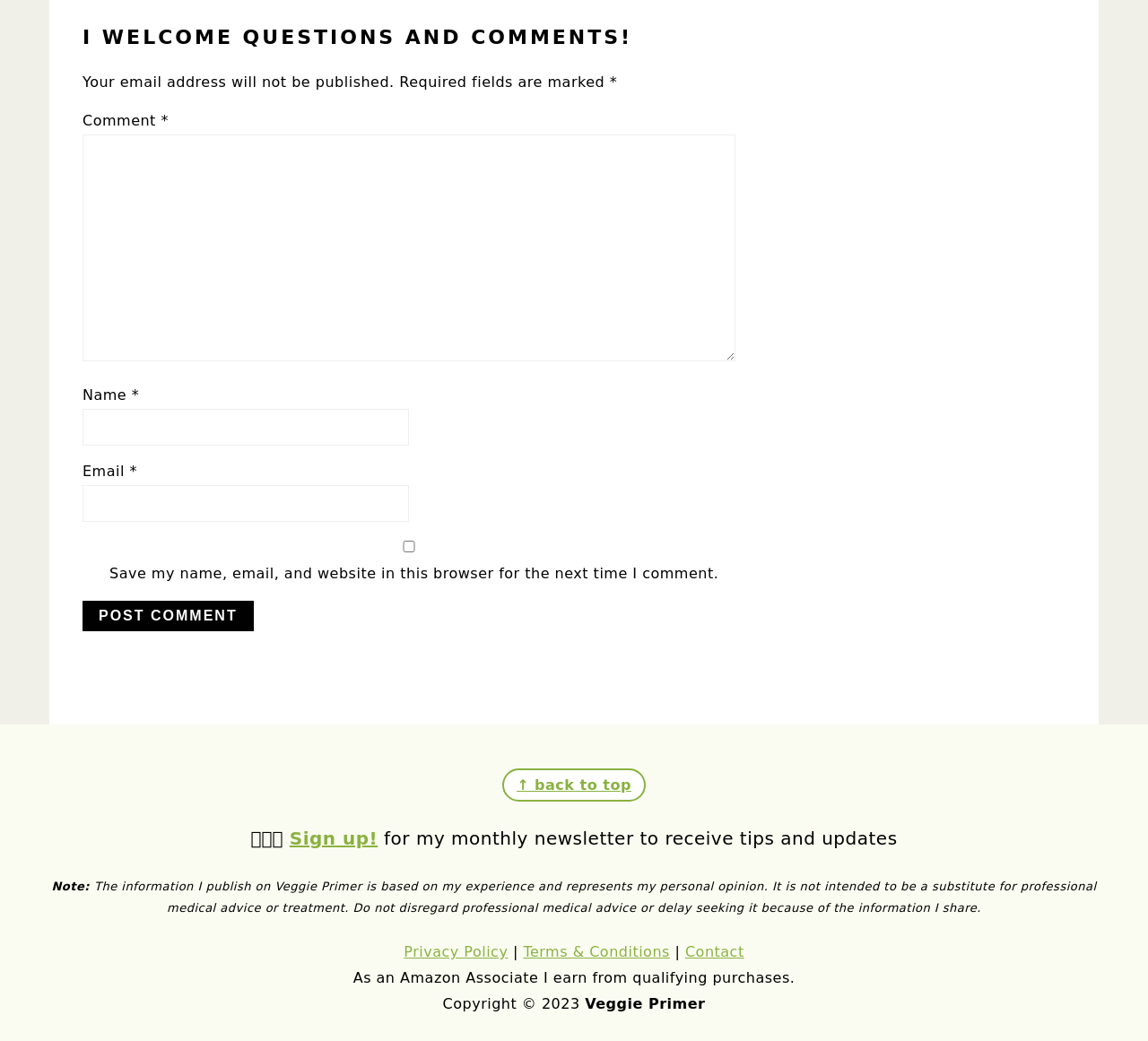Identify the bounding box coordinates for the UI element described as: "Terms & Conditions".

[0.456, 0.906, 0.583, 0.923]